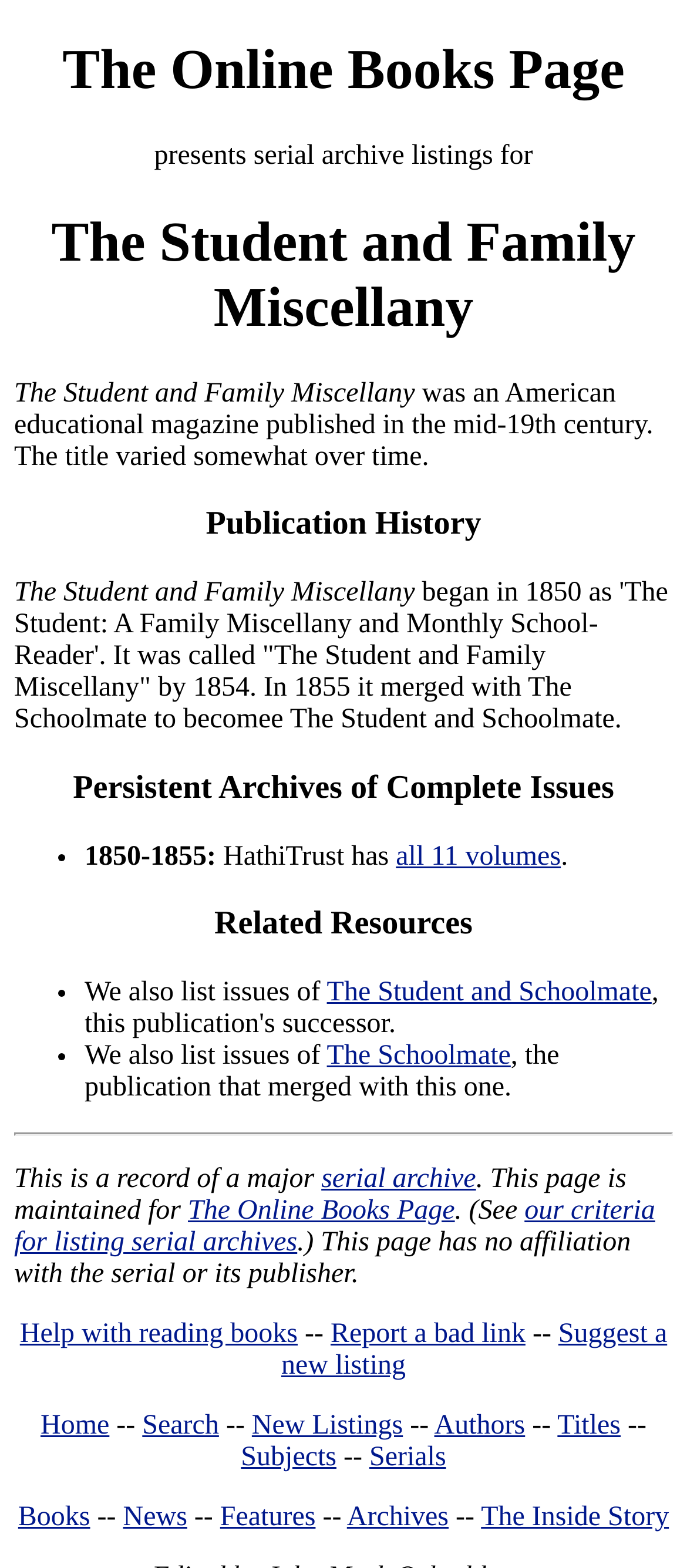Could you highlight the region that needs to be clicked to execute the instruction: "explore all 11 volumes"?

[0.576, 0.536, 0.816, 0.556]